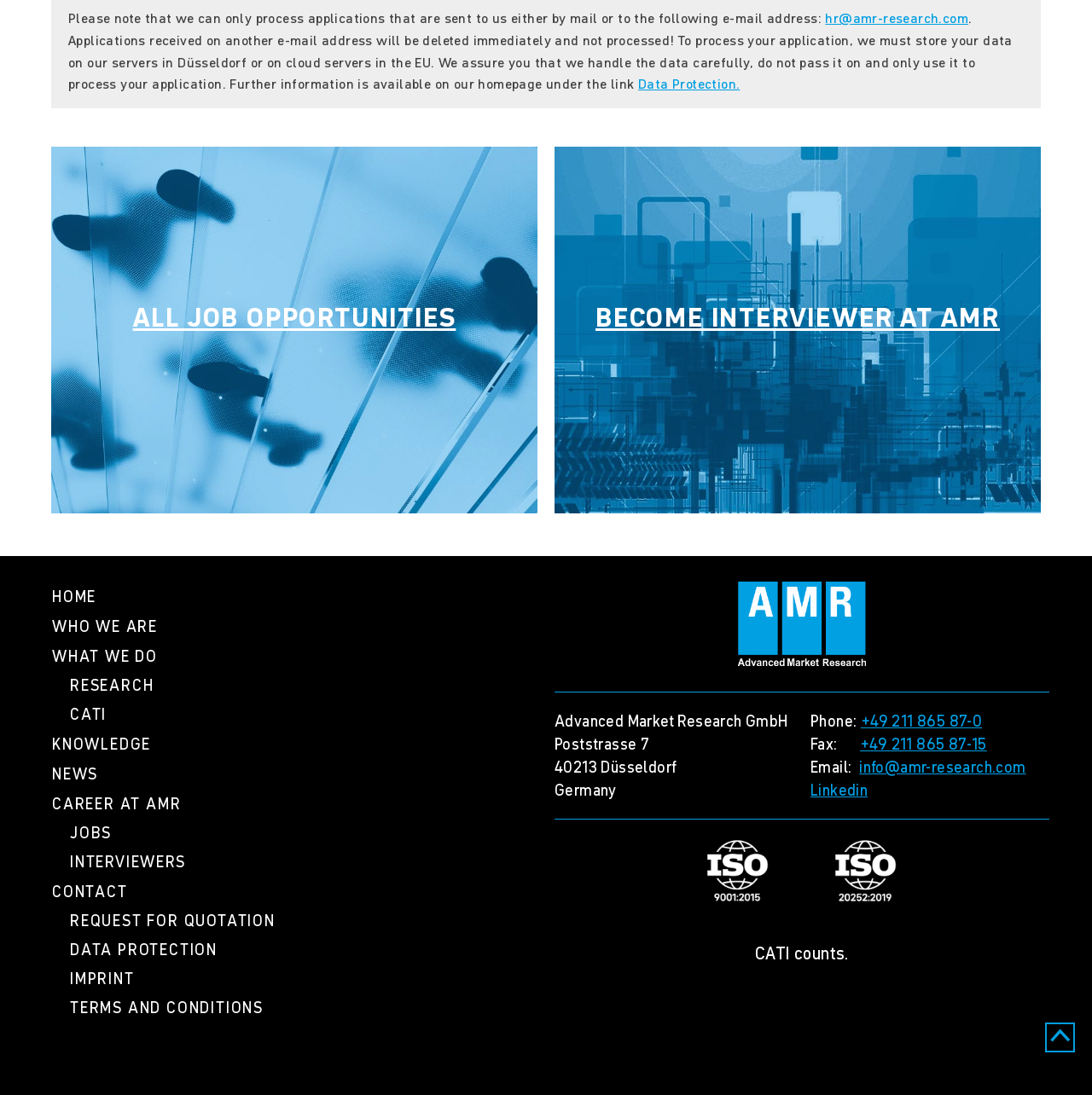Please identify the bounding box coordinates of the element's region that needs to be clicked to fulfill the following instruction: "View 'ALL JOB OPPORTUNITIES'". The bounding box coordinates should consist of four float numbers between 0 and 1, i.e., [left, top, right, bottom].

[0.062, 0.276, 0.477, 0.304]